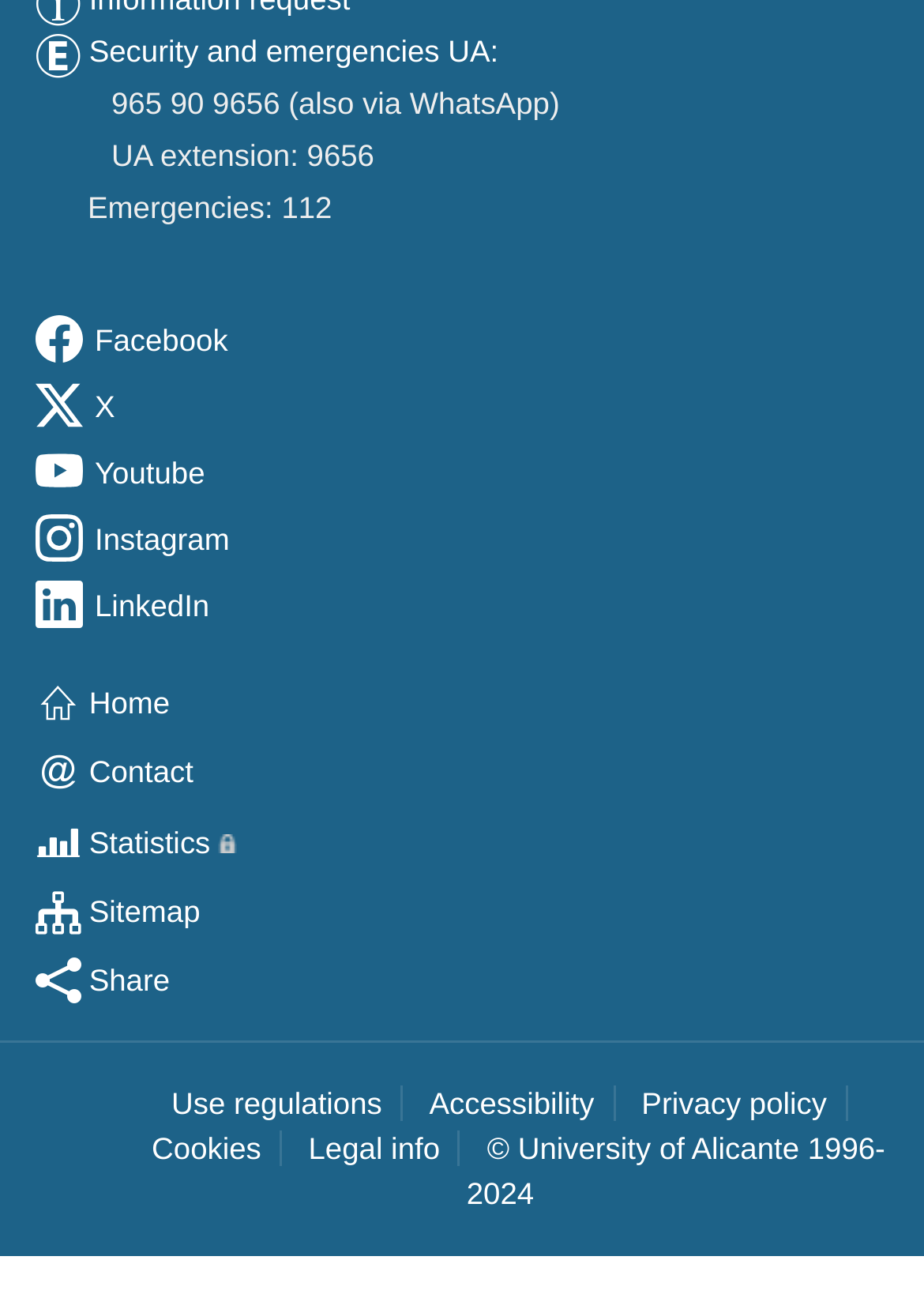Based on the image, provide a detailed and complete answer to the question: 
What social media platforms are available?

The webpage has links to various social media platforms, including Facebook, Youtube, Instagram, and LinkedIn, each with an accompanying image element.